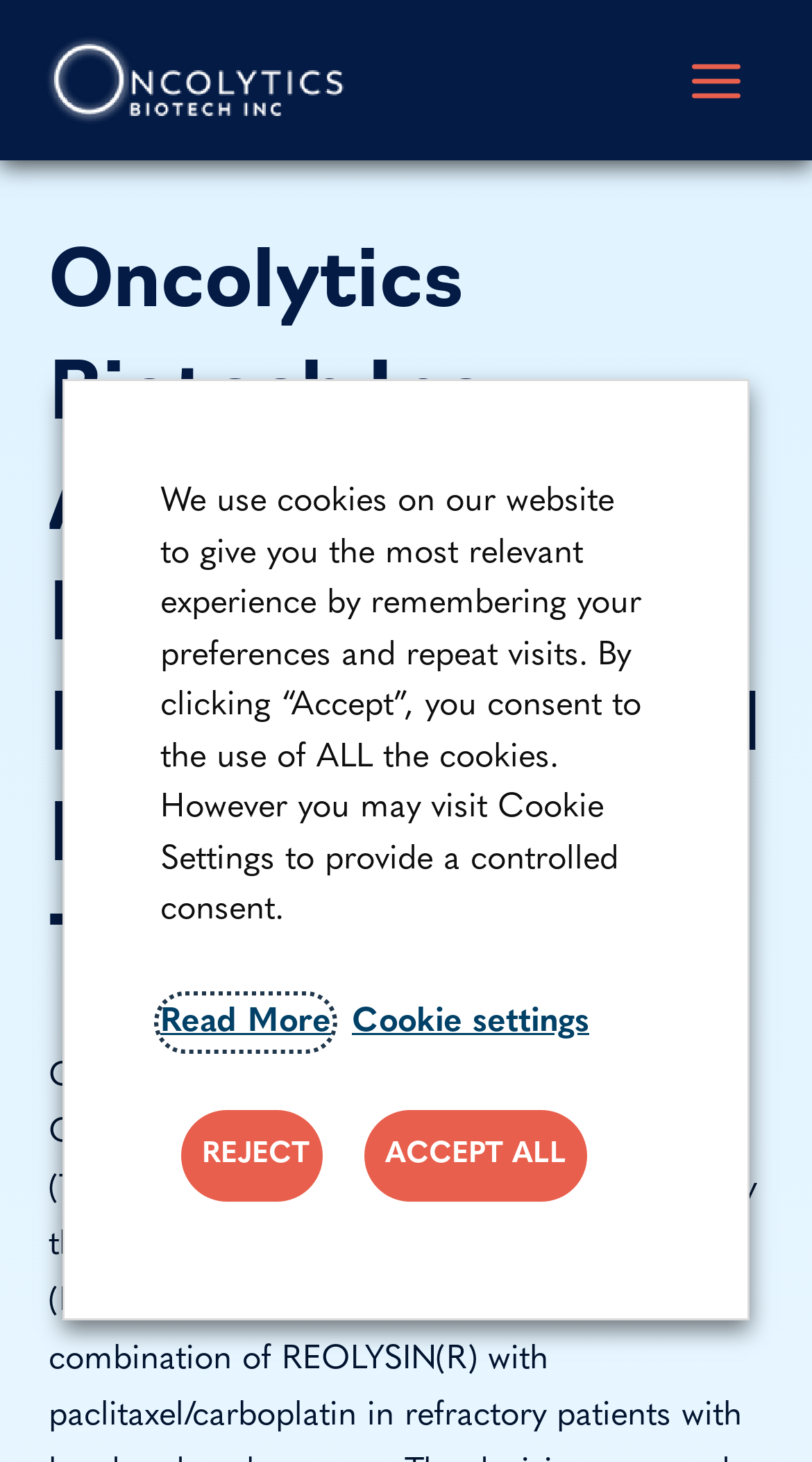Locate and extract the text of the main heading on the webpage.

Oncolytics Biotech Inc. Announces Decision to Pursue Phase II/III Pivotal Clinical Trial